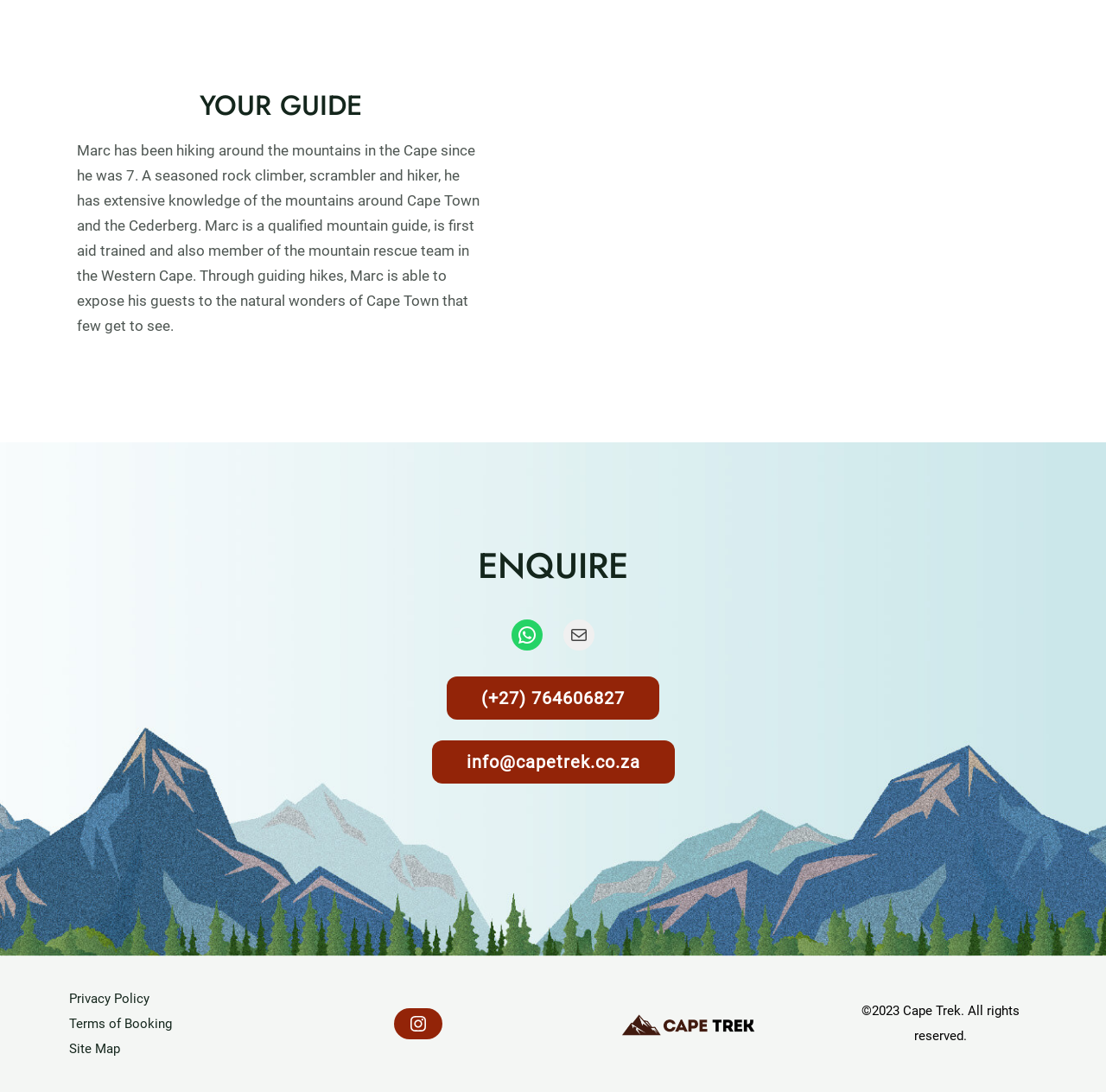Carefully examine the image and provide an in-depth answer to the question: What is the phone number for enquiries?

The webpage provides contact information, including a phone number, which is (+27) 764606827, for people to enquire about the mountain guide services.